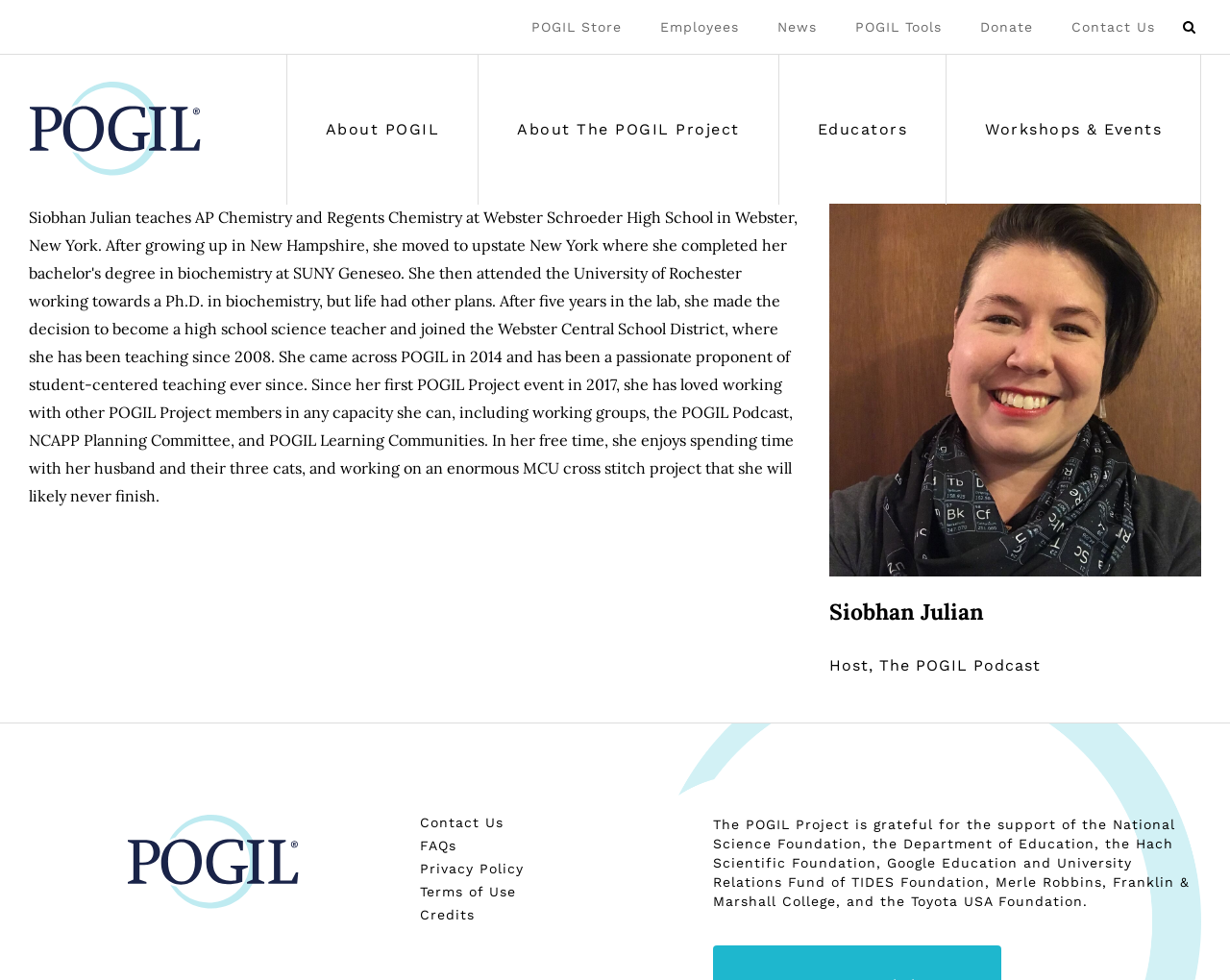What is the name of the foundation that supports the POGIL Project?
Using the visual information, reply with a single word or short phrase.

National Science Foundation